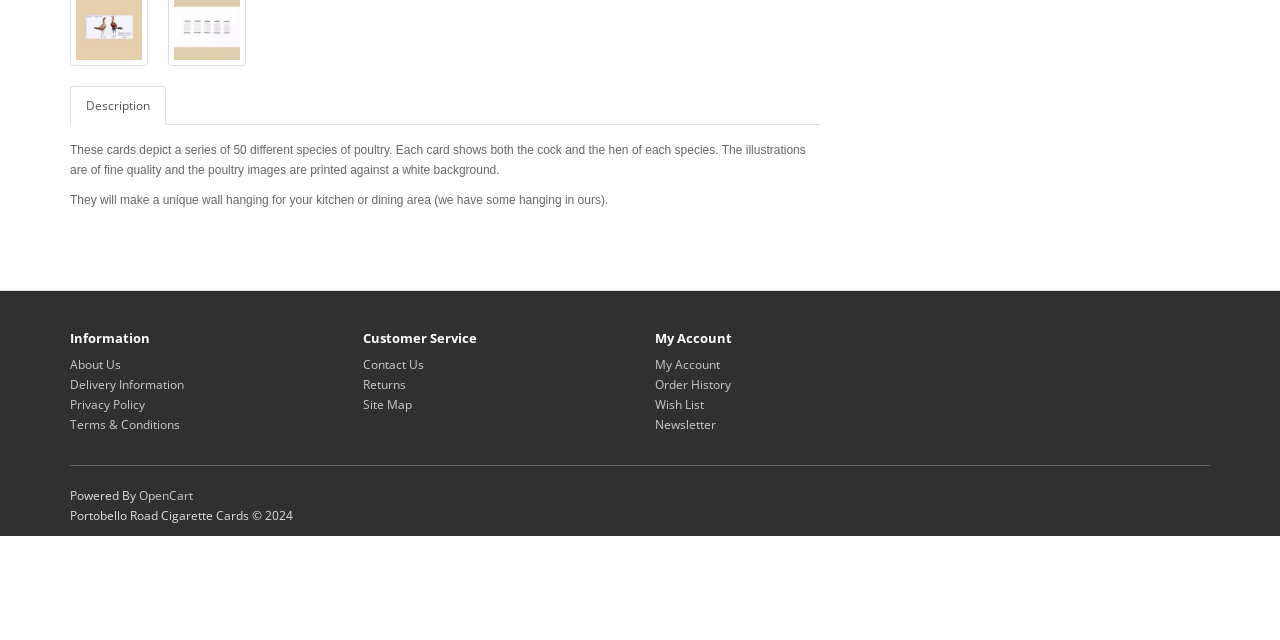Locate the bounding box of the UI element described in the following text: "Returns".

[0.283, 0.588, 0.317, 0.615]